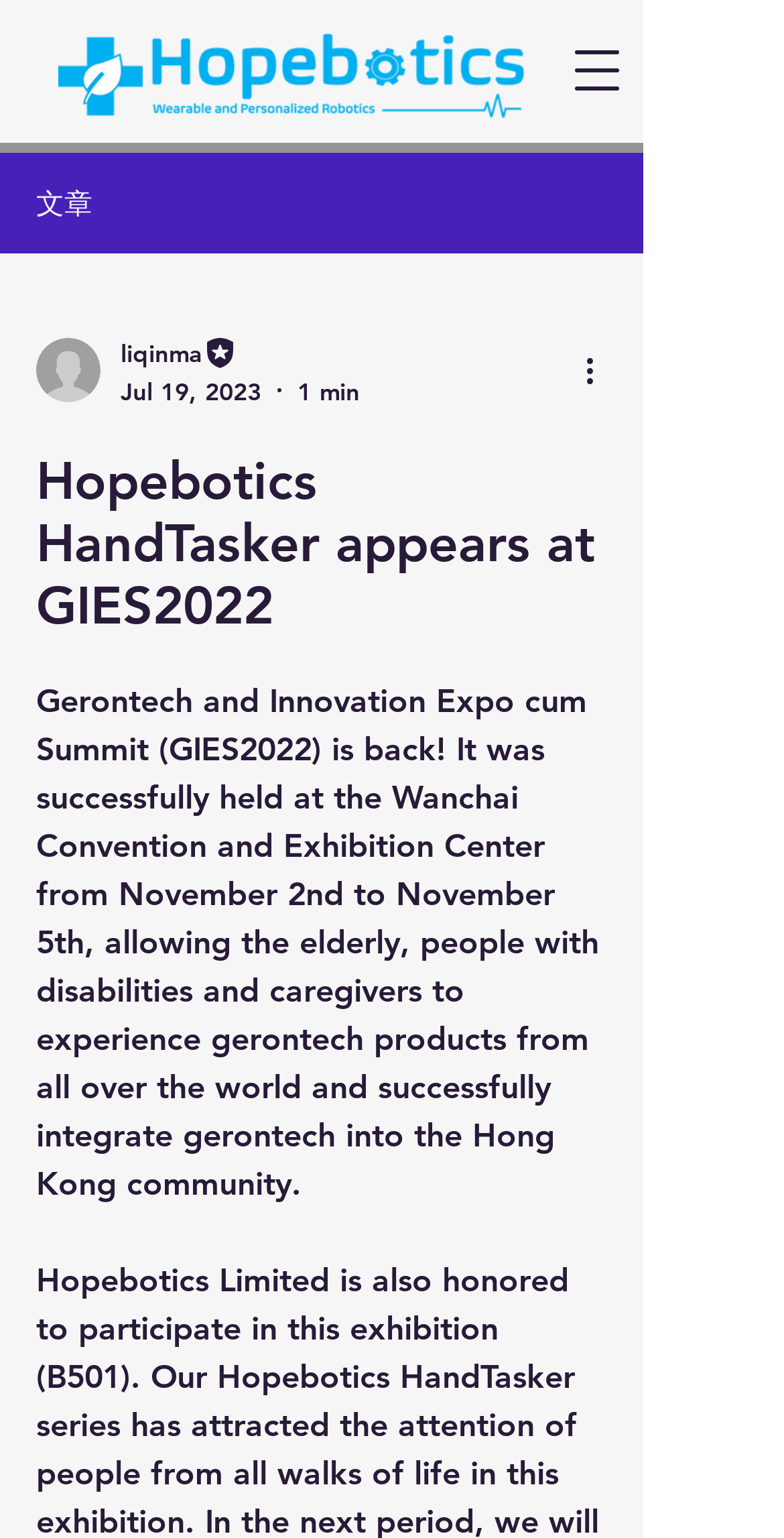Provide a one-word or one-phrase answer to the question:
Where was GIES2022 held?

Wanchai Convention and Exhibition Center